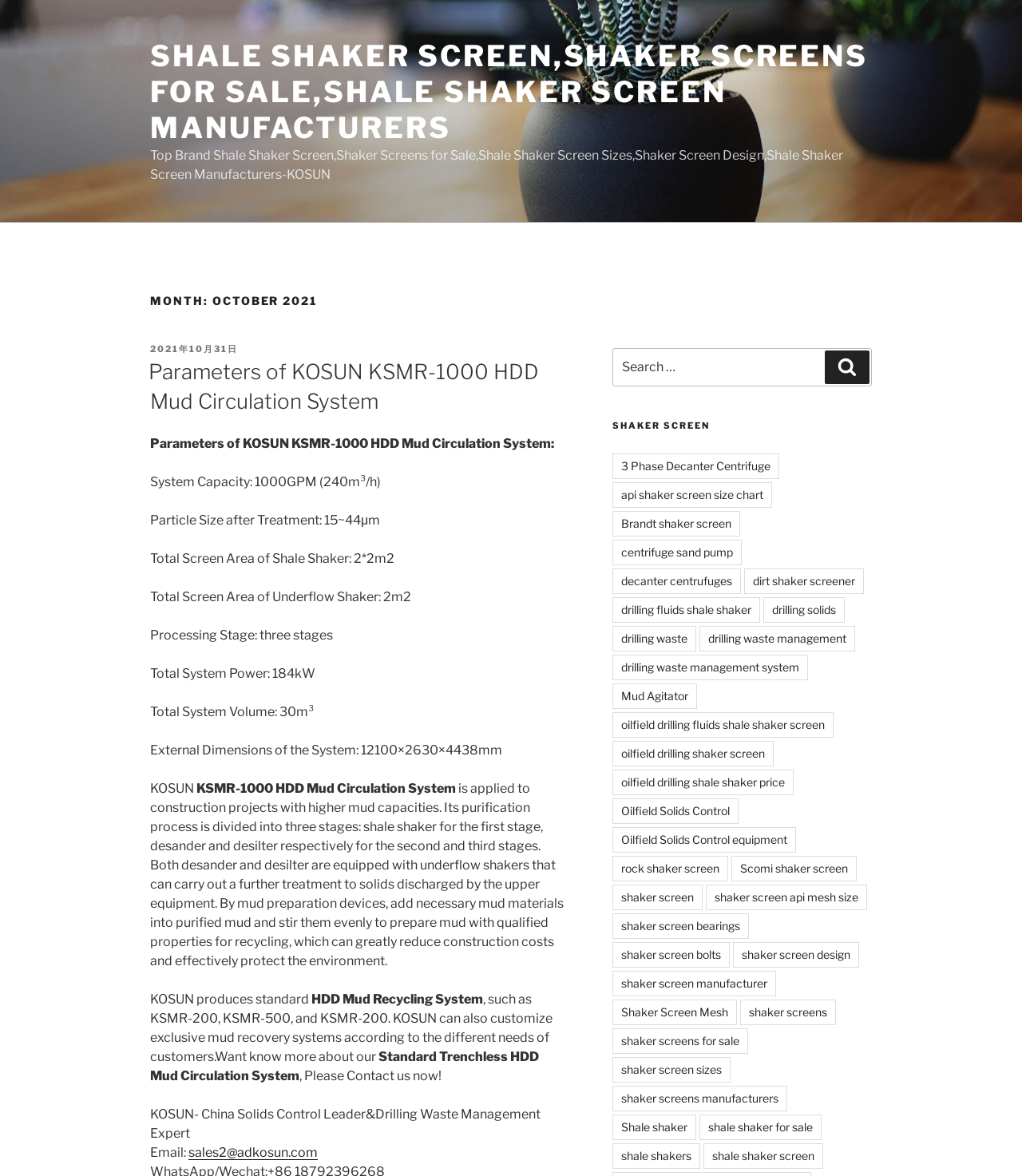What is the brand of the shale shaker screen?
Answer the question with a single word or phrase, referring to the image.

KOSUN